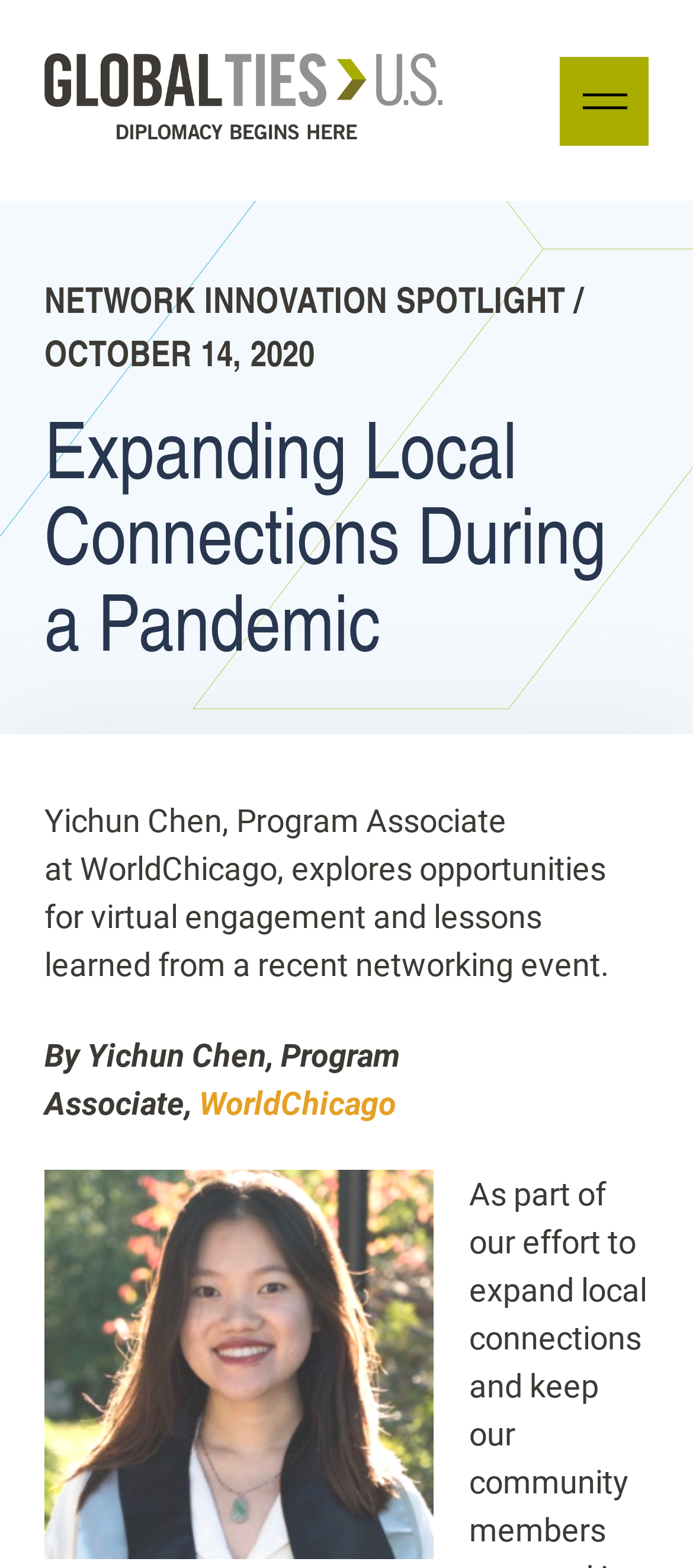Find the bounding box of the UI element described as follows: "WorldChicago".

[0.287, 0.69, 0.572, 0.717]